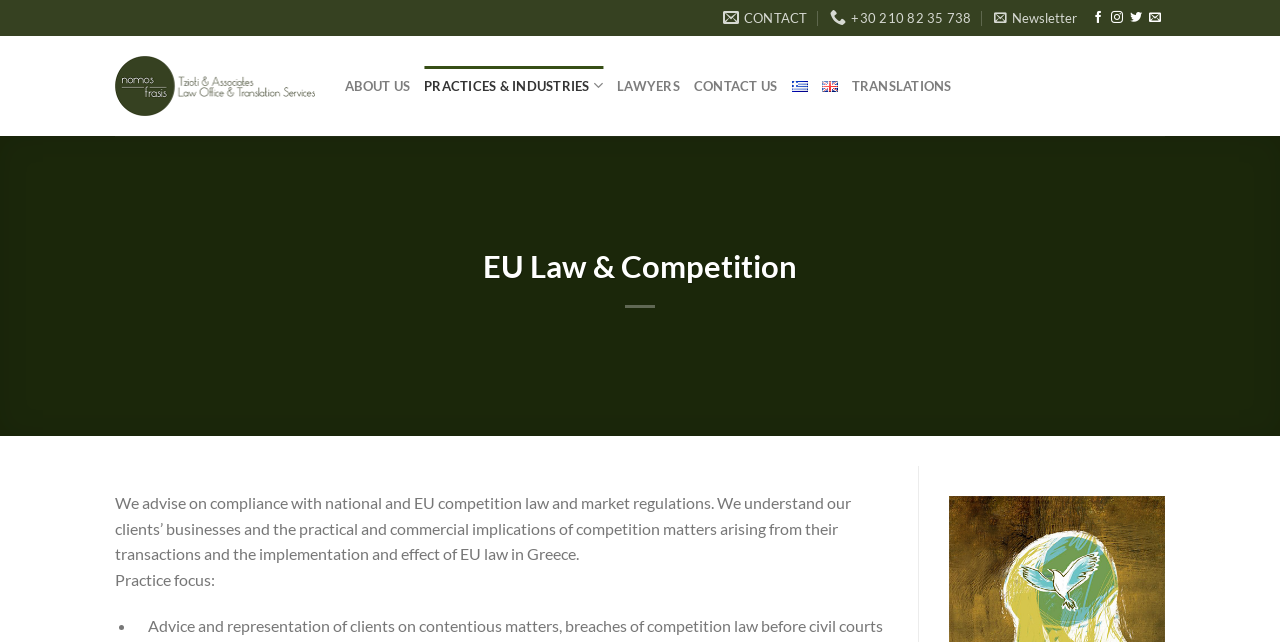Determine the bounding box coordinates of the section to be clicked to follow the instruction: "Go to ABOUT US". The coordinates should be given as four float numbers between 0 and 1, formatted as [left, top, right, bottom].

[0.27, 0.106, 0.32, 0.162]